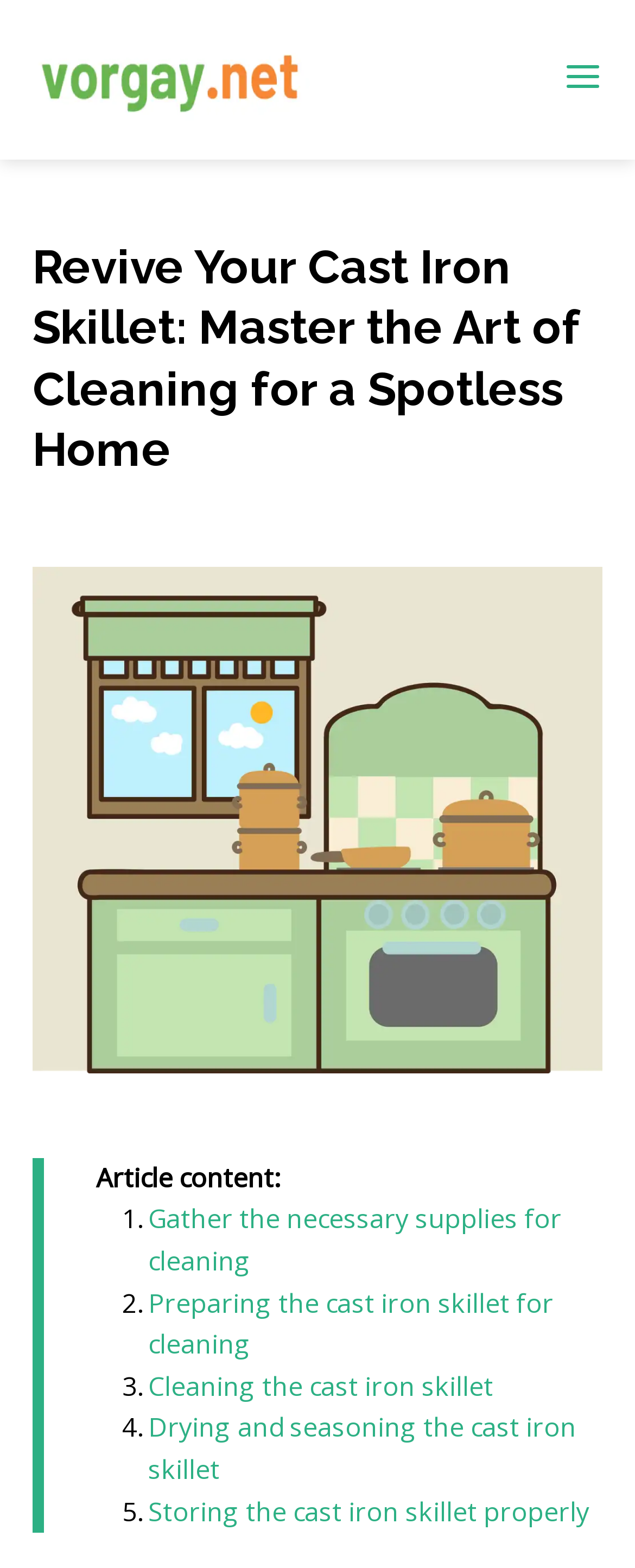Answer the question below with a single word or a brief phrase: 
Is there an image on the webpage related to cast iron skillet?

Yes